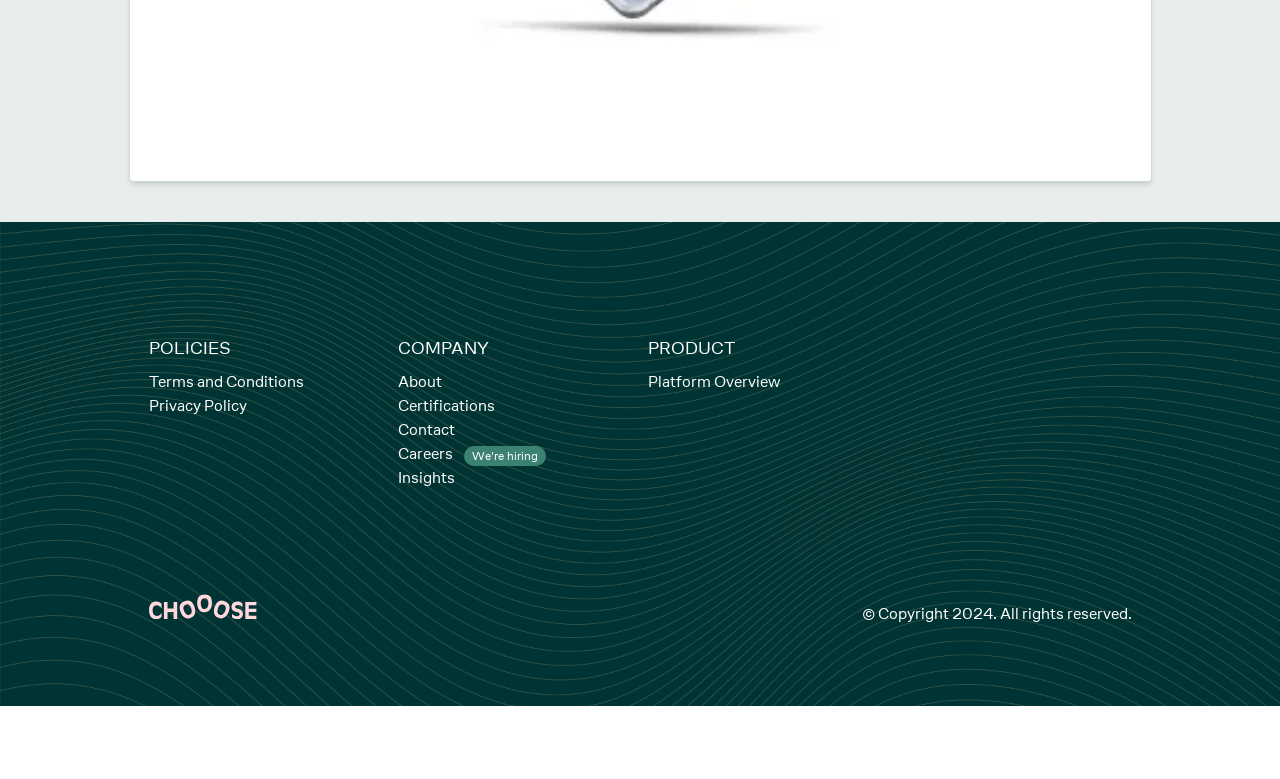Respond to the following question with a brief word or phrase:
What is the first policy listed?

Terms and Conditions